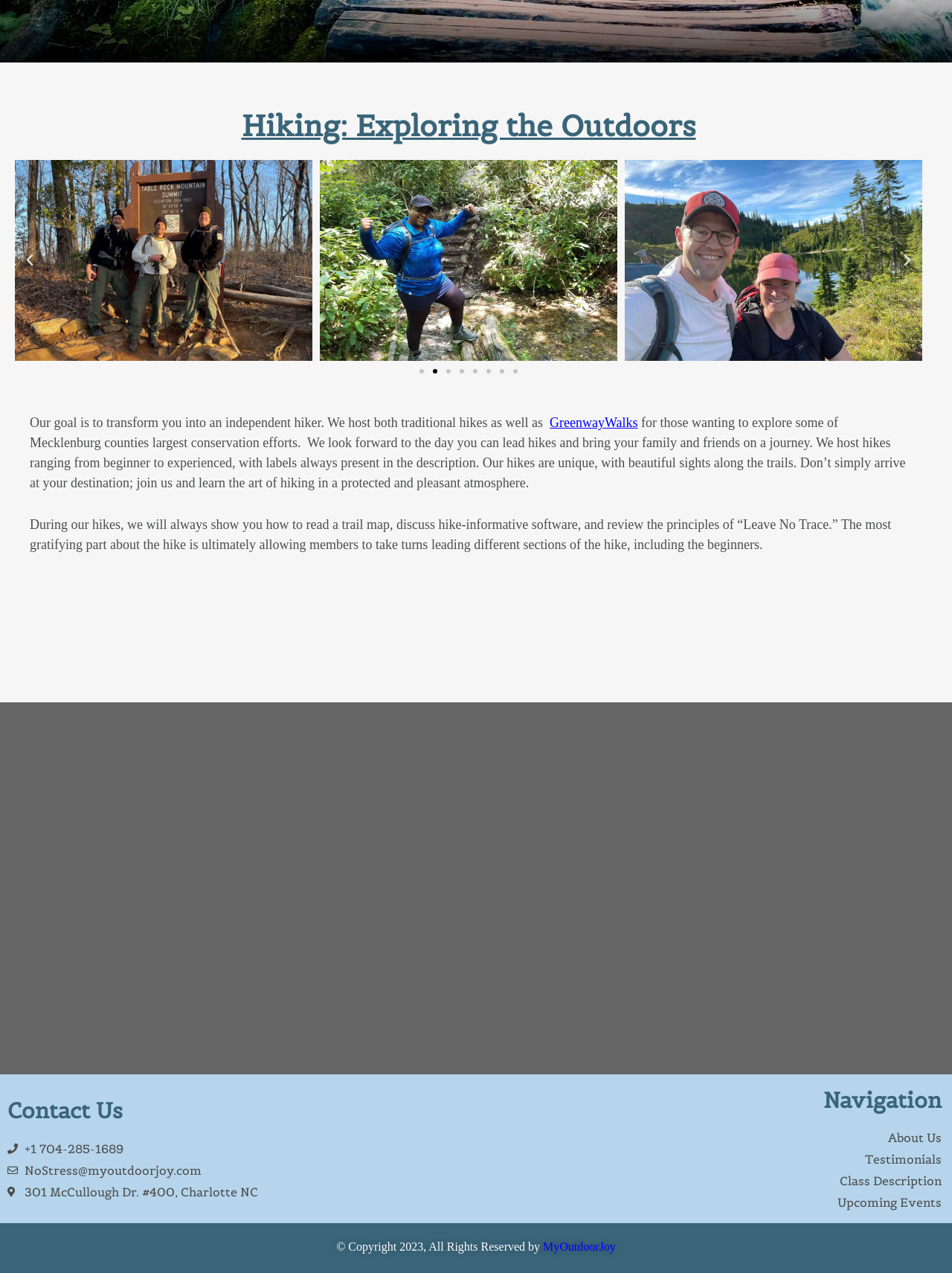Identify the bounding box of the HTML element described here: "GreenwayWalks". Provide the coordinates as four float numbers between 0 and 1: [left, top, right, bottom].

[0.577, 0.326, 0.67, 0.338]